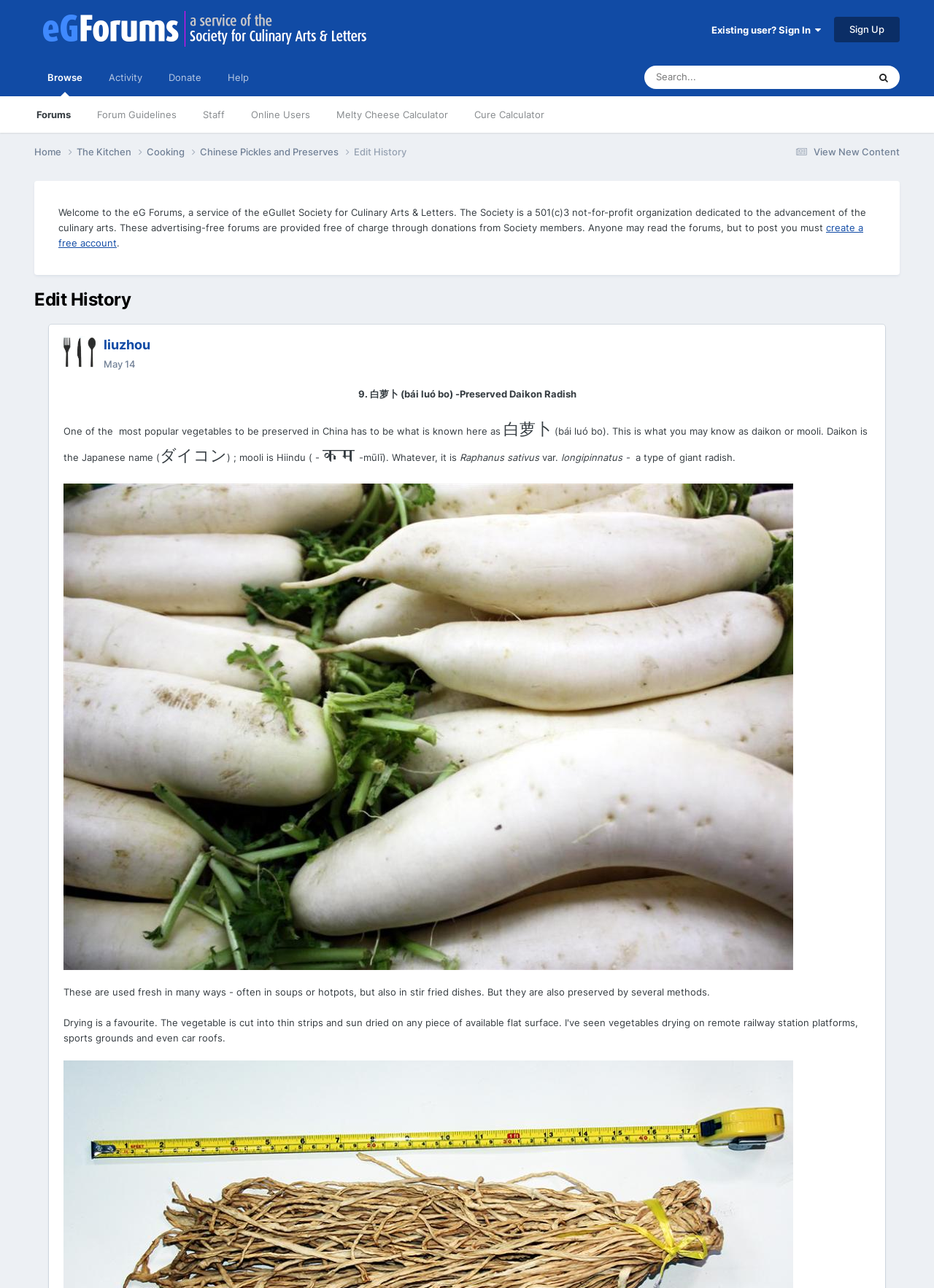Please determine the bounding box coordinates for the element that should be clicked to follow these instructions: "Sign in to the forum".

[0.762, 0.019, 0.879, 0.028]